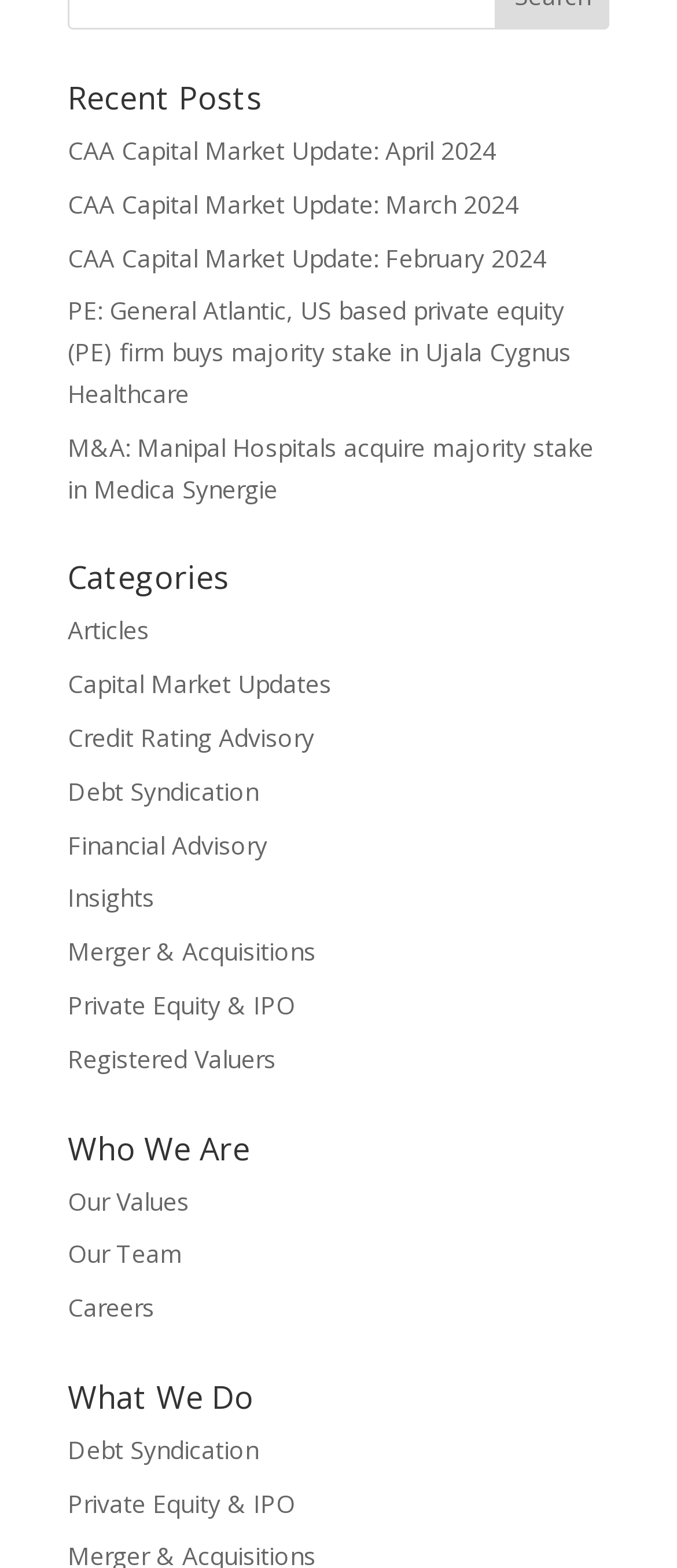Provide a short answer using a single word or phrase for the following question: 
What is the last item under 'What We Do'?

Private Equity & IPO